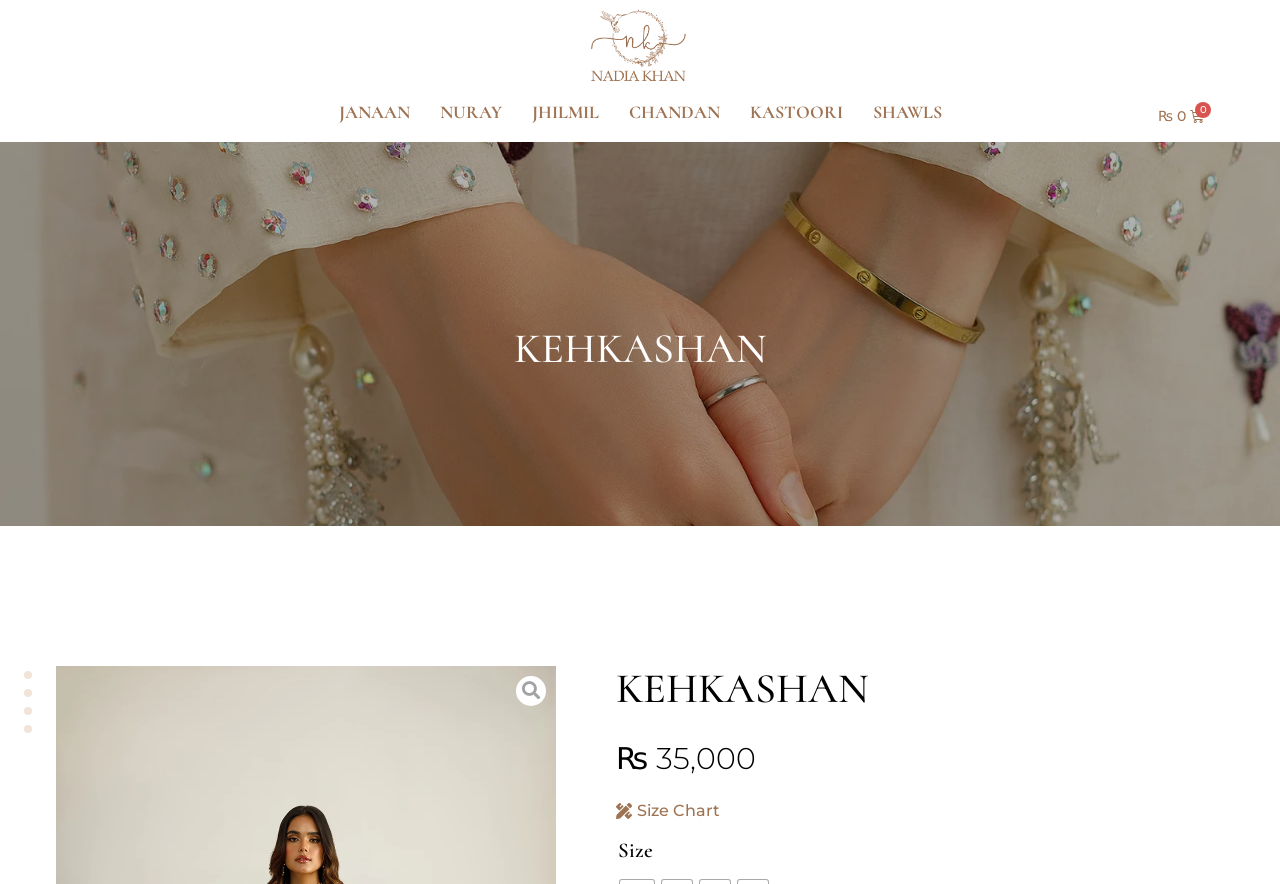How many links are there in the top navigation bar?
Based on the image, answer the question with a single word or brief phrase.

7